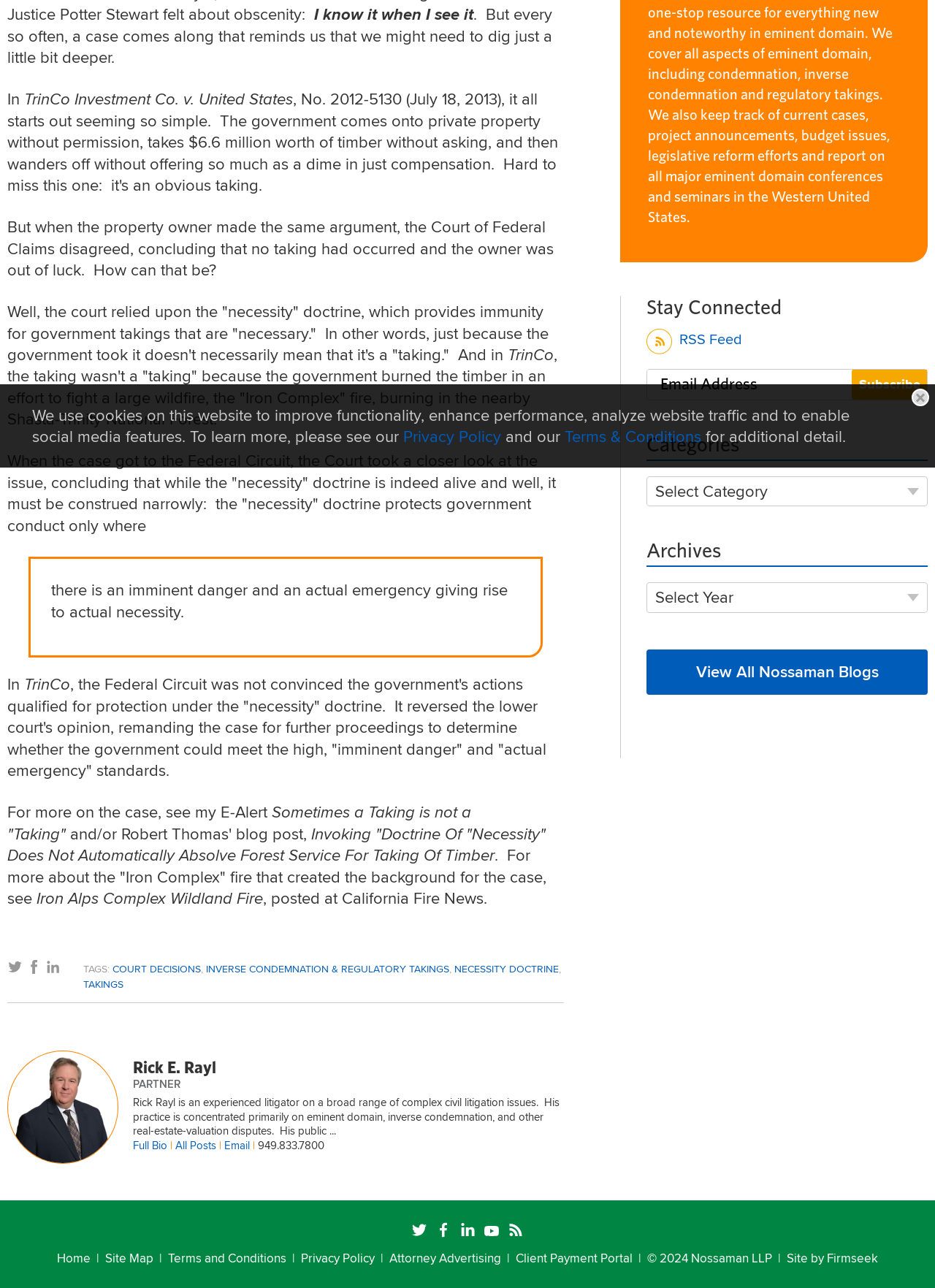Mark the bounding box of the element that matches the following description: "Client Payment Portal".

[0.552, 0.97, 0.677, 0.984]